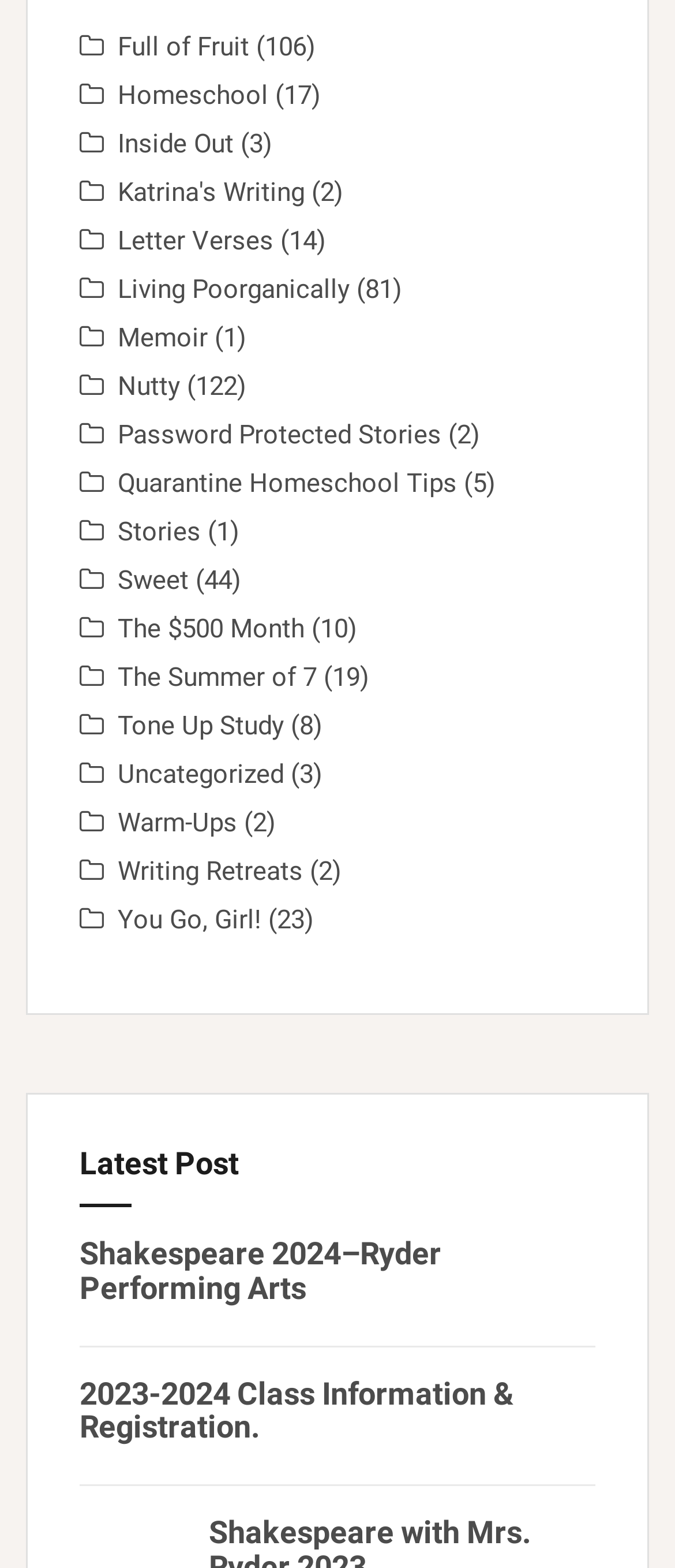How many headings are on this webpage?
Please use the visual content to give a single word or phrase answer.

3